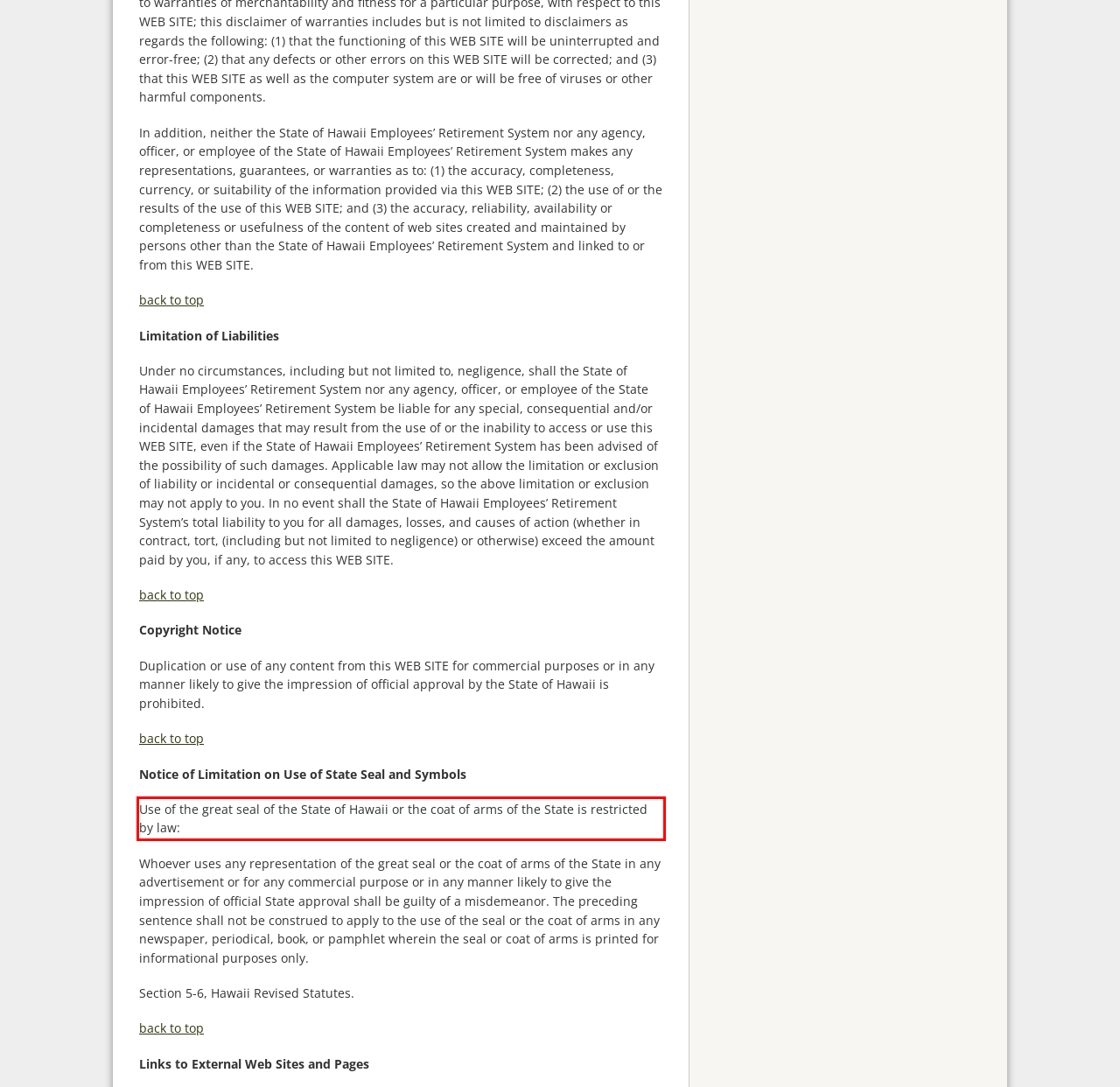Using the provided screenshot, read and generate the text content within the red-bordered area.

Use of the great seal of the State of Hawaii or the coat of arms of the State is restricted by law: